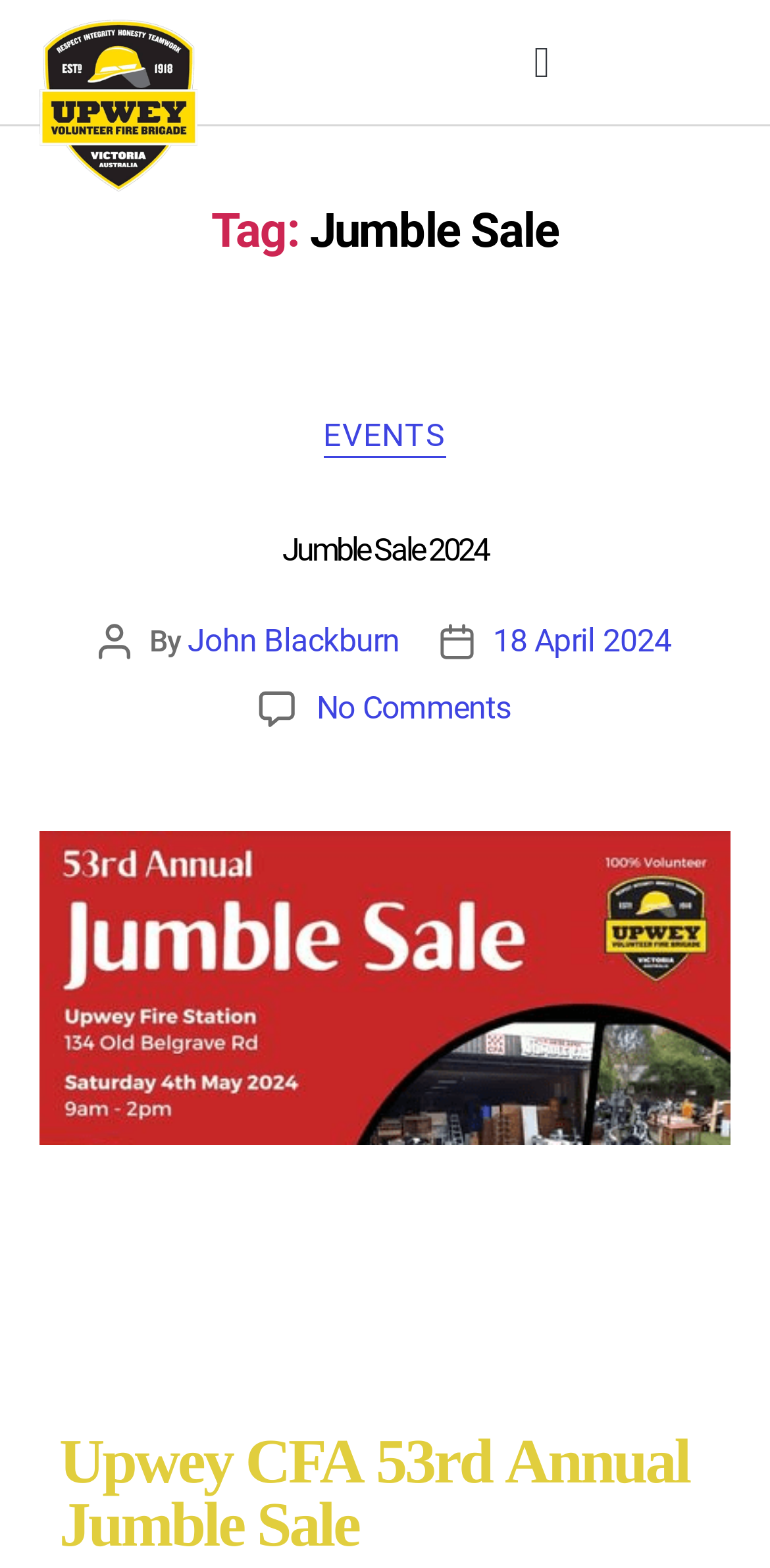Offer a detailed explanation of the webpage layout and contents.

The webpage is about the Jumble Sale Archives of the Upwey Fire Brigade. At the top left corner, there is a link to the Upwey CFA Logo, which is also an image. On the top right corner, there is a button labeled "Menu Toggle". 

Below the logo, there is a header section that spans the entire width of the page. It contains a heading that reads "Tag: Jumble Sale". 

Underneath the header, there is another section that also spans the entire width of the page. It contains a link to "EVENTS" on the left side, and a heading that reads "Jumble Sale 2024" on the right side. Below the "Jumble Sale 2024" heading, there is a link to the same title, followed by a static text "By", a link to the author "John Blackburn", a link to the date "18 April 2024", and a link to "No Comments on Jumble Sale 2024". 

Below this section, there is a figure that spans the entire width of the page, containing an image of the "Upwey CFA Jumblesale 2024-featured image". 

At the very bottom of the page, there is a heading that reads "Upwey CFA 53rd Annual Jumble Sale".